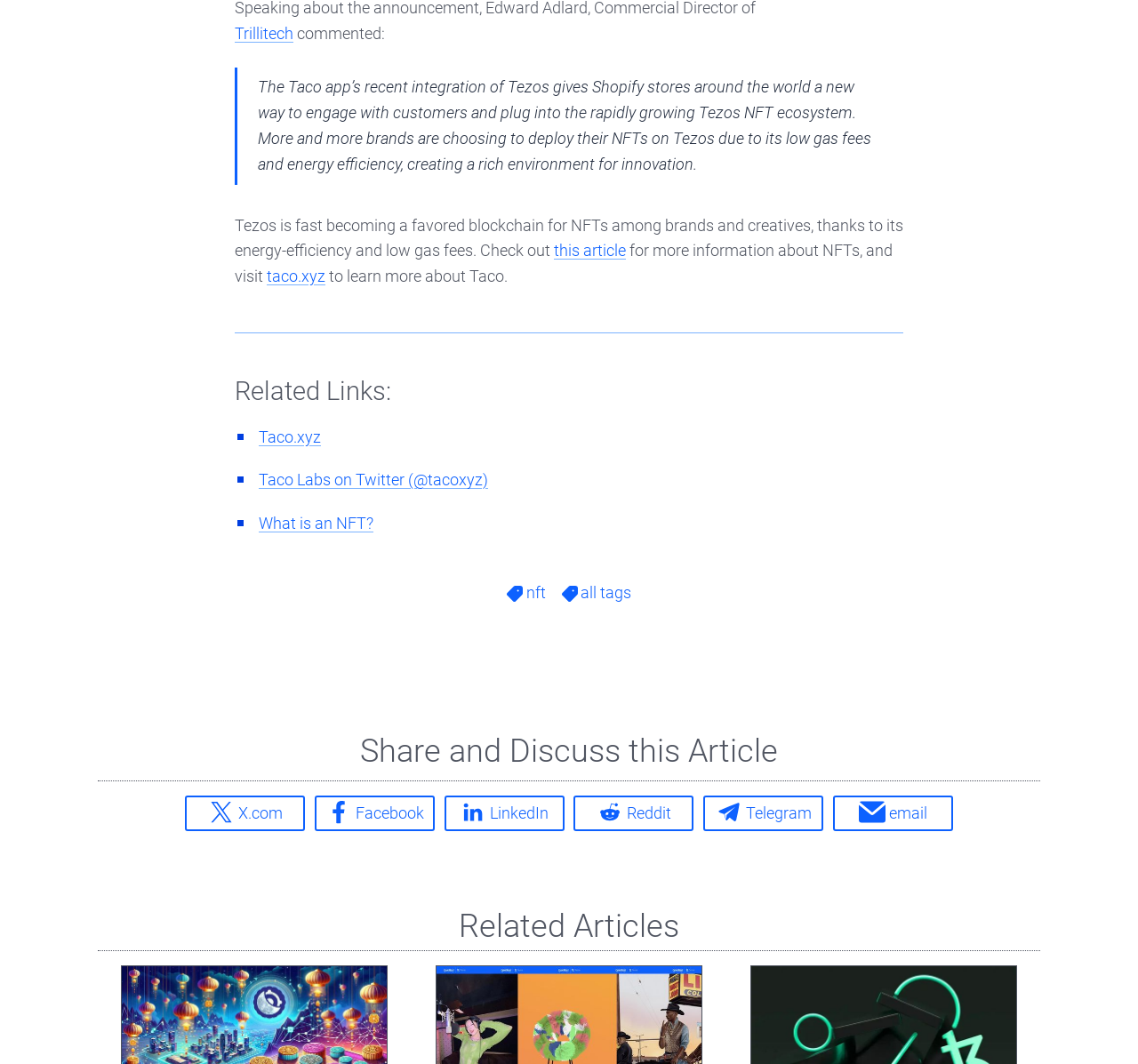By analyzing the image, answer the following question with a detailed response: What is the topic of the article?

The topic of the article can be determined by reading the text within the blockquote element, which mentions Tezos and NFTs. The article discusses how Tezos is becoming a favored blockchain for NFTs among brands and creatives due to its energy-efficiency and low gas fees.